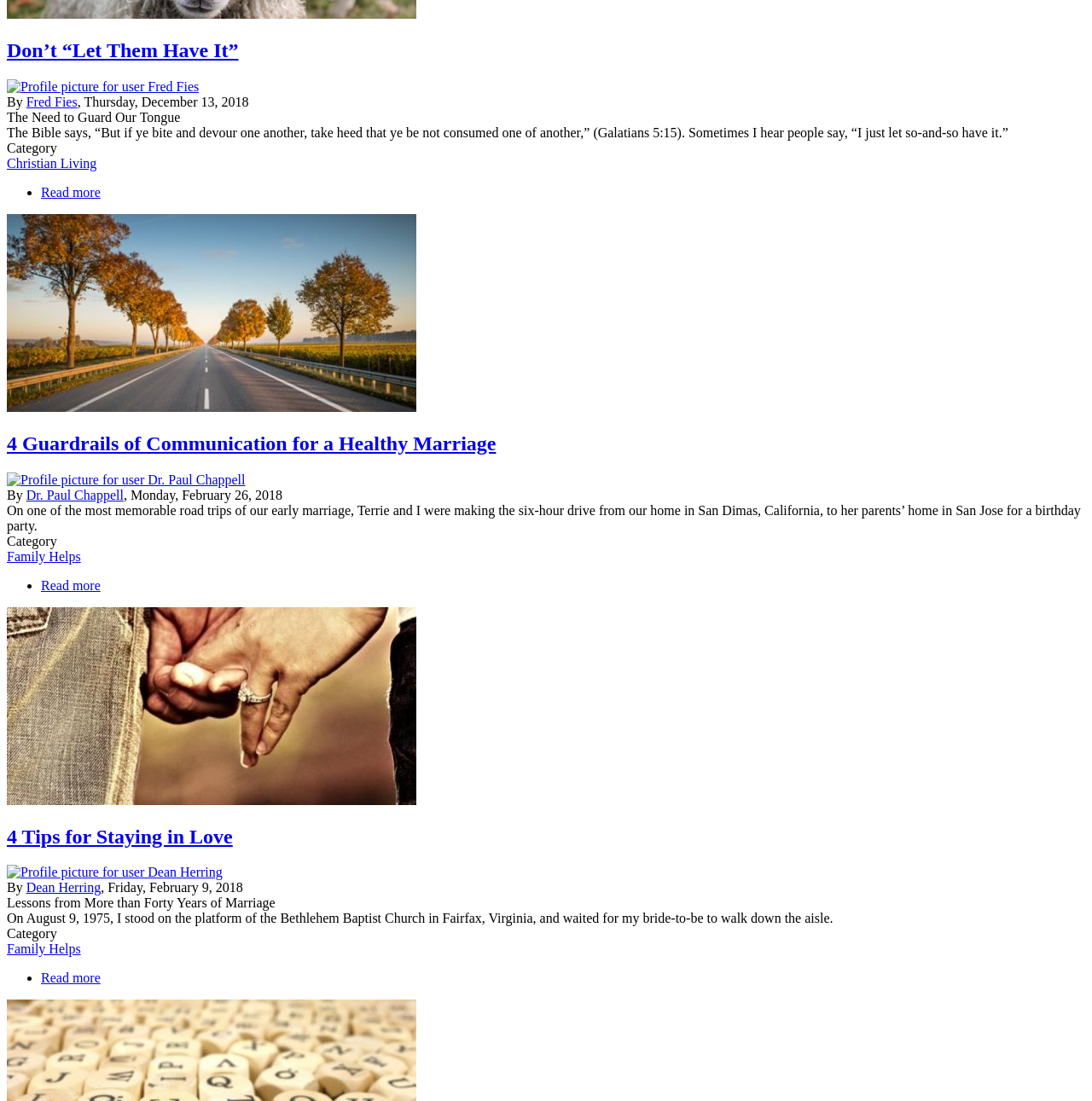Please identify the bounding box coordinates of the clickable area that will fulfill the following instruction: "View the profile of Dr. Paul Chappell". The coordinates should be in the format of four float numbers between 0 and 1, i.e., [left, top, right, bottom].

[0.006, 0.429, 0.225, 0.442]